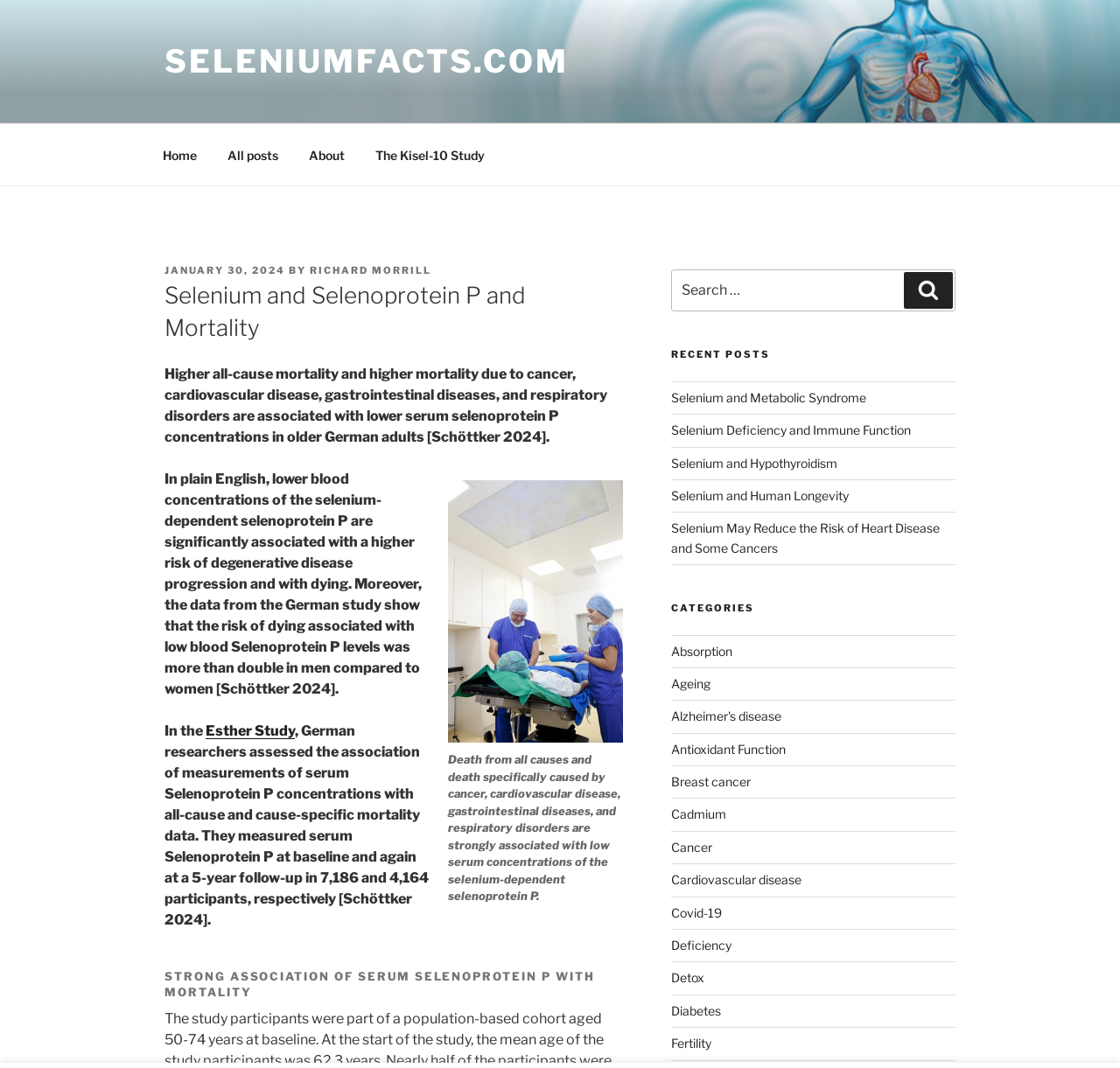Please identify the bounding box coordinates for the region that you need to click to follow this instruction: "Follow us on Facebook".

None